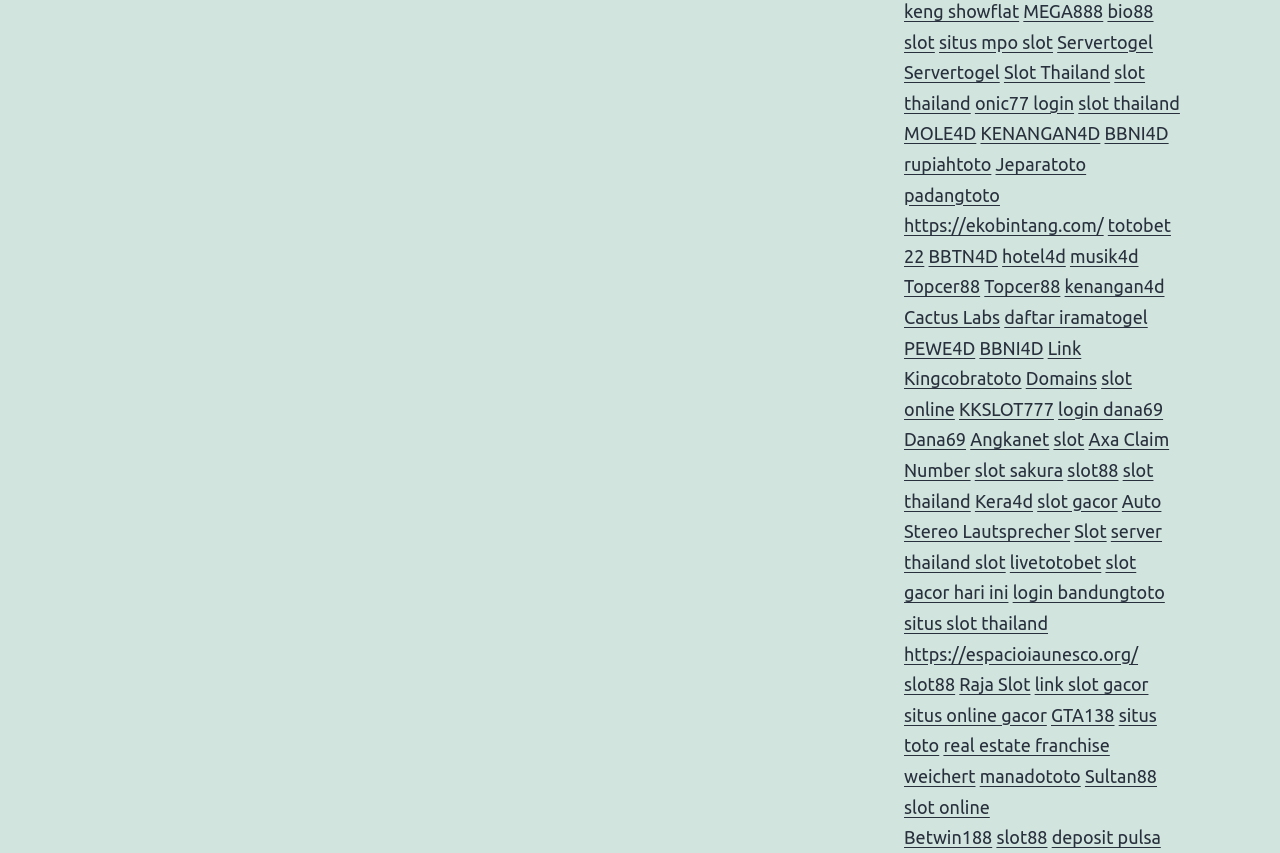Can you provide the bounding box coordinates for the element that should be clicked to implement the instruction: "Explore Slot Thailand"?

[0.784, 0.073, 0.867, 0.096]